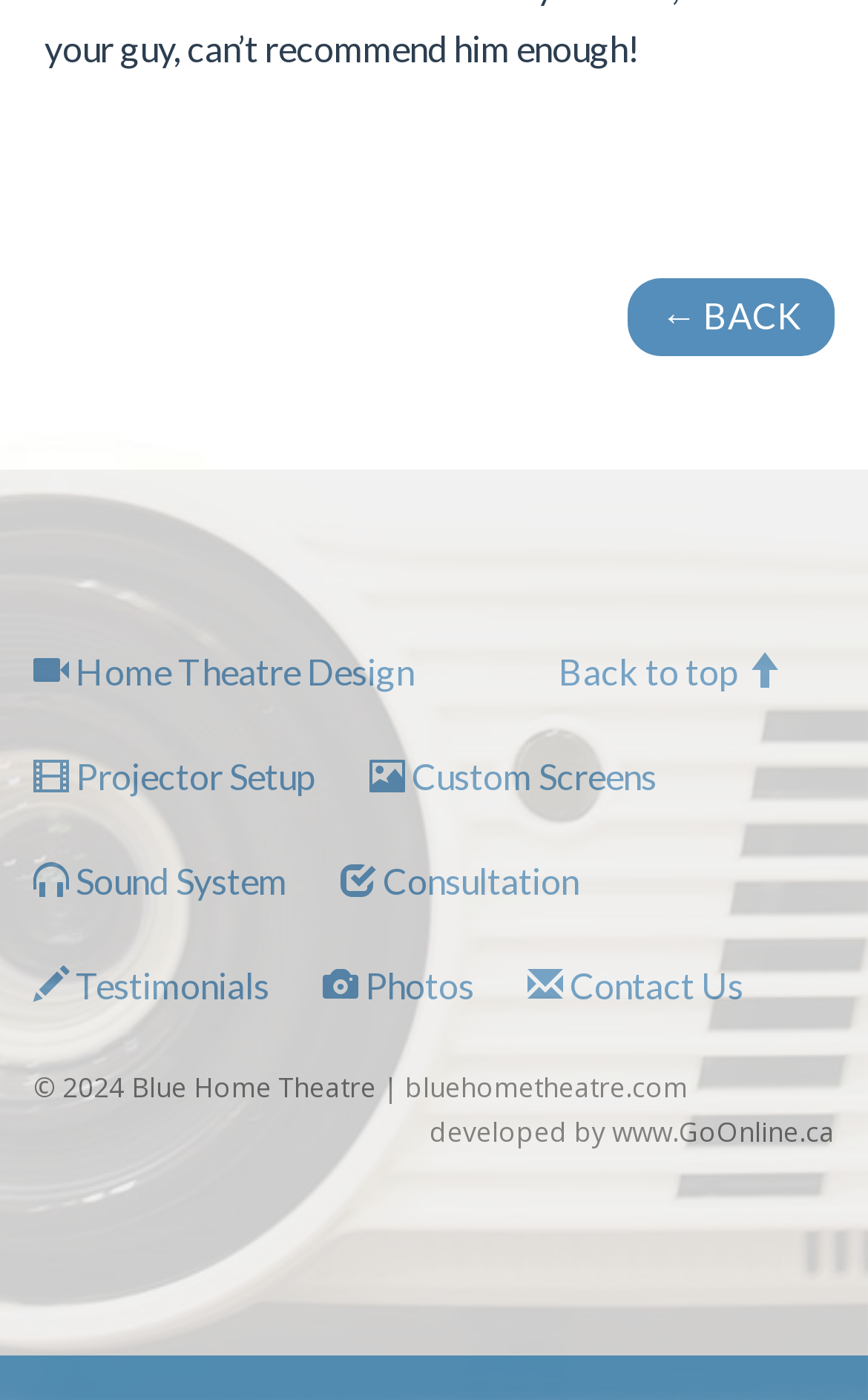Please answer the following question using a single word or phrase: 
What is the copyright year of the website?

2024